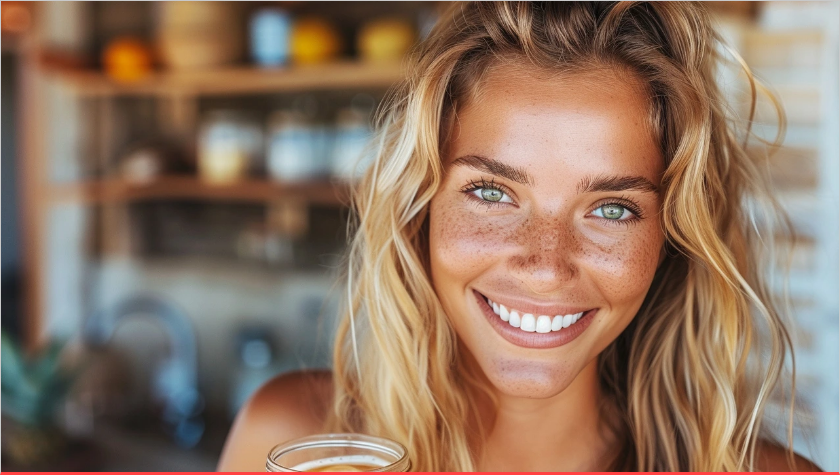Give a one-word or one-phrase response to the question:
What is the woman holding in her hand?

a glass